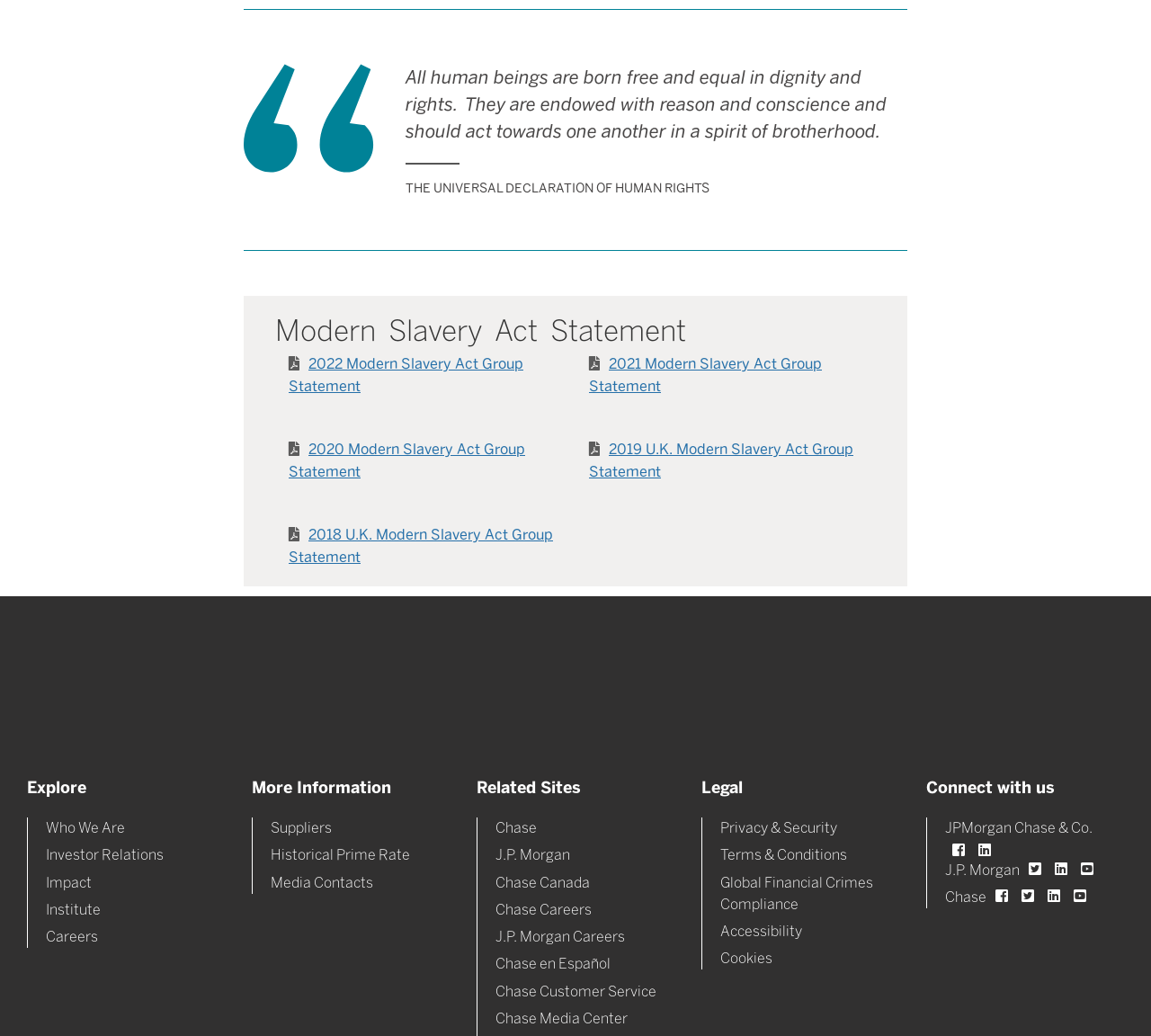Please reply to the following question with a single word or a short phrase:
How many Modern Slavery Act Group Statements are available?

4